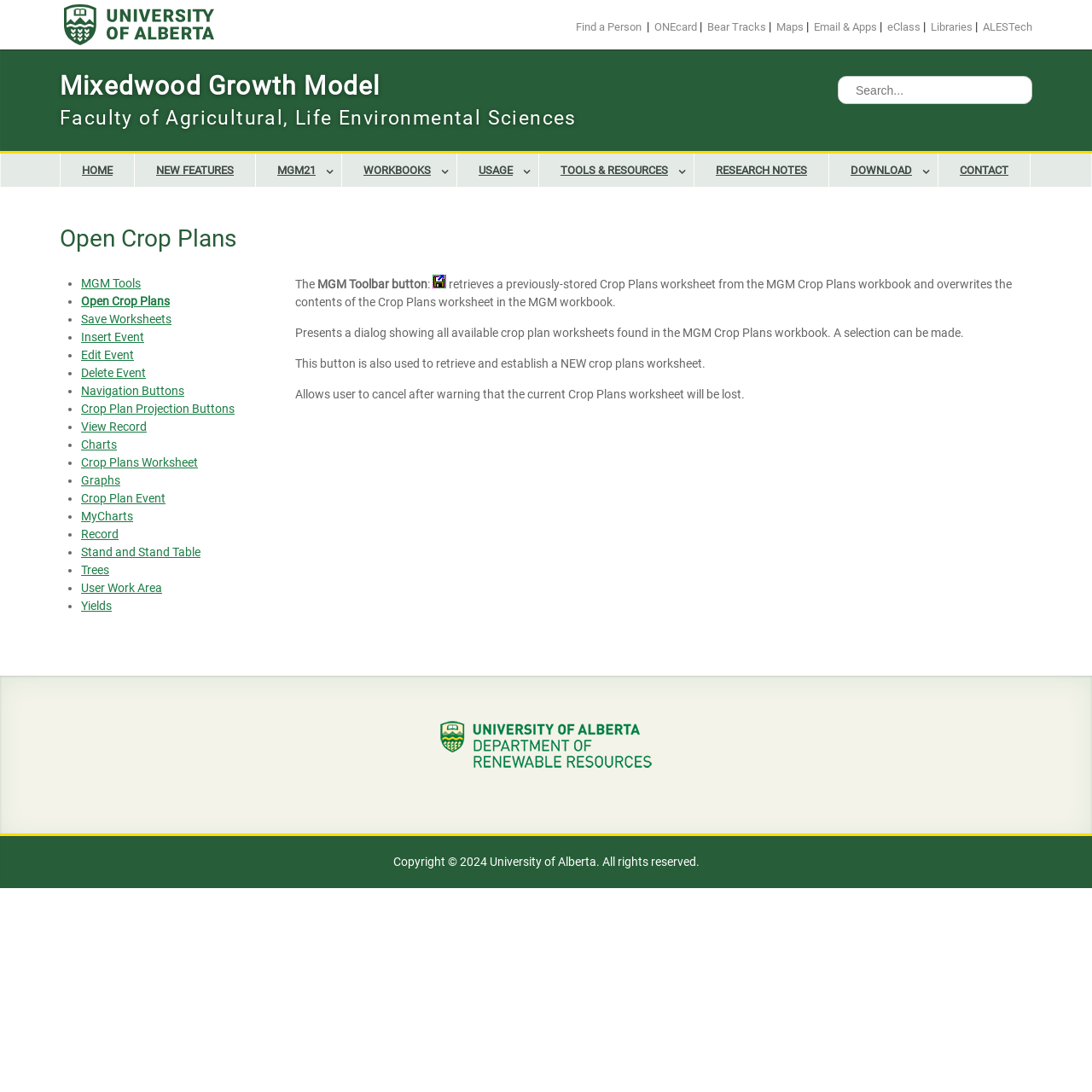What is the text of the first link on the top?
Please answer using one word or phrase, based on the screenshot.

Find a Person